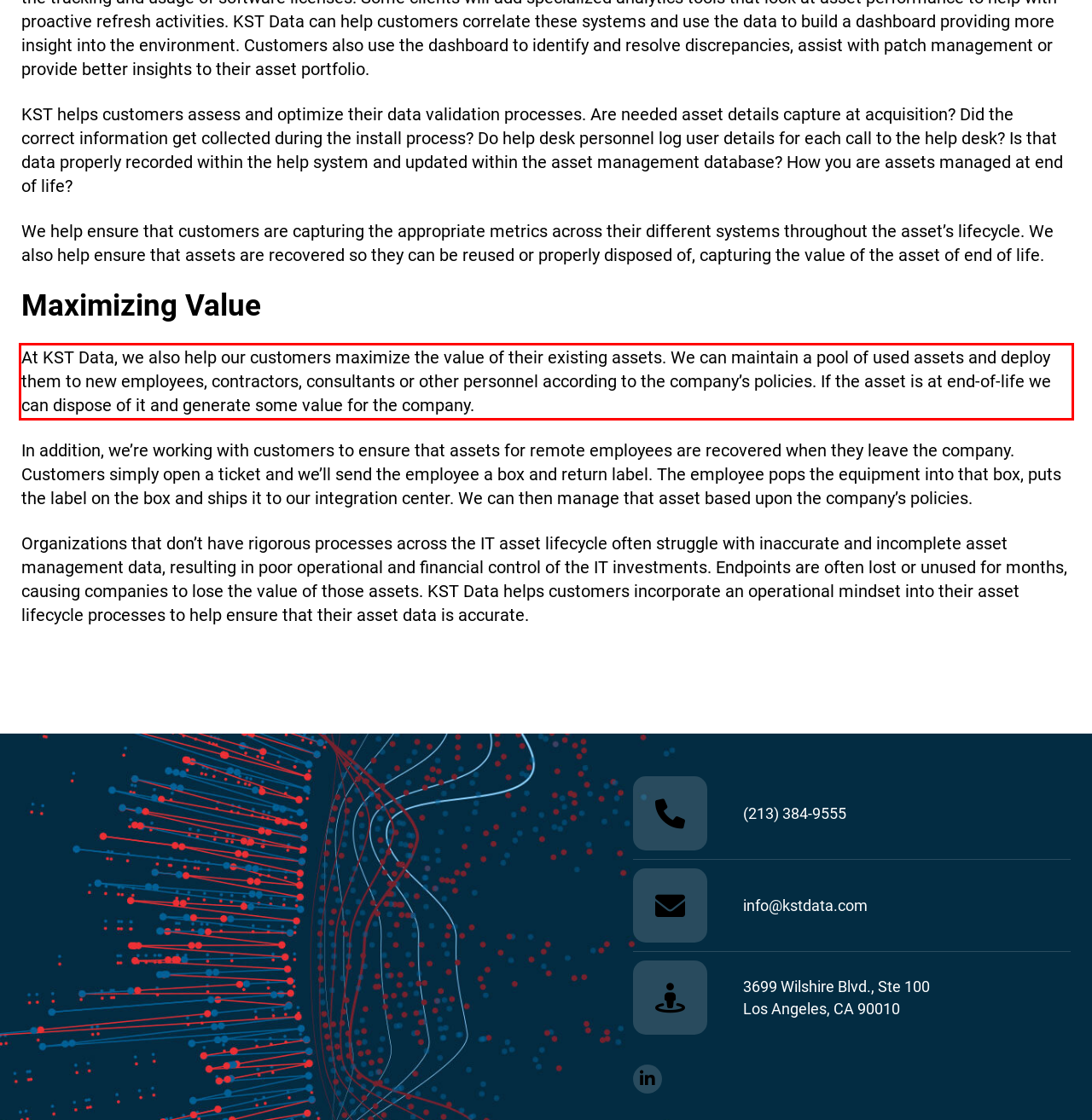Analyze the screenshot of a webpage where a red rectangle is bounding a UI element. Extract and generate the text content within this red bounding box.

At KST Data, we also help our customers maximize the value of their existing assets. We can maintain a pool of used assets and deploy them to new employees, contractors, consultants or other personnel according to the company’s policies. If the asset is at end-of-life we can dispose of it and generate some value for the company.